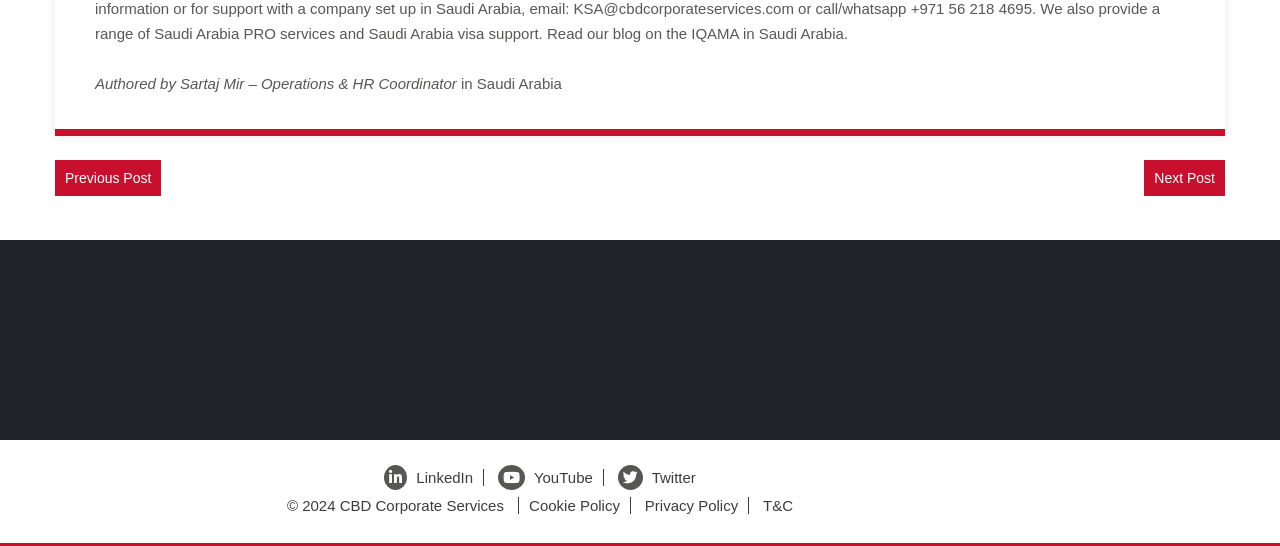Please identify the bounding box coordinates of the element's region that I should click in order to complete the following instruction: "View the previous post". The bounding box coordinates consist of four float numbers between 0 and 1, i.e., [left, top, right, bottom].

[0.043, 0.294, 0.126, 0.36]